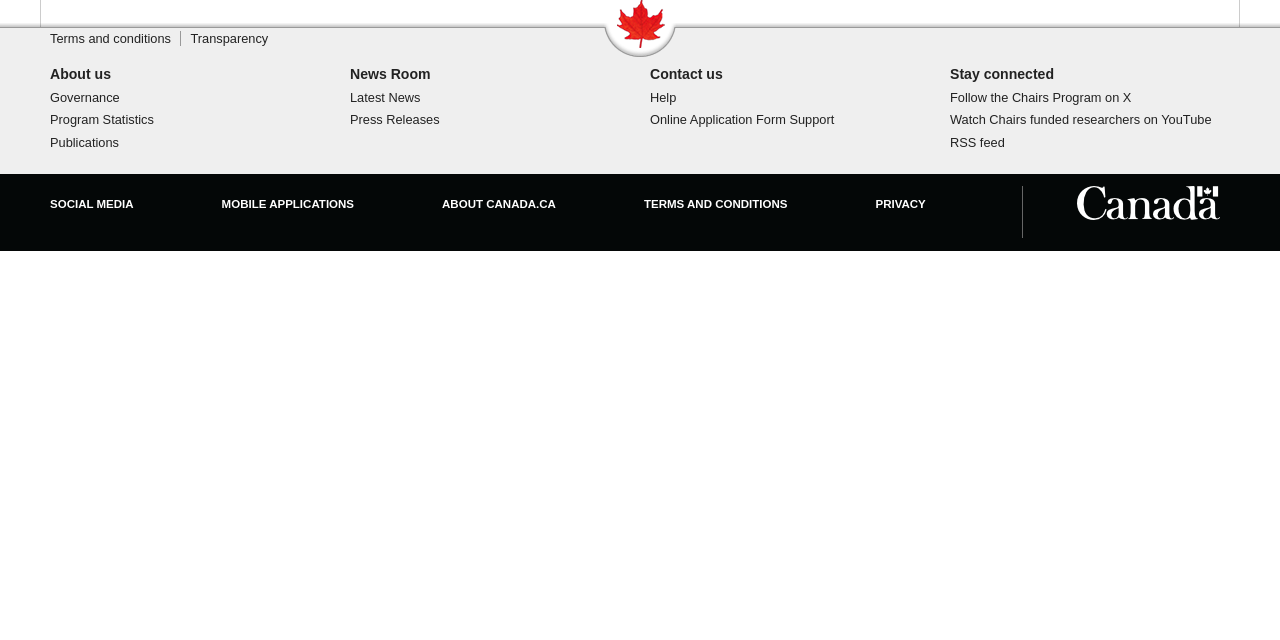Provide the bounding box coordinates of the HTML element described by the text: "Terms and conditions". The coordinates should be in the format [left, top, right, bottom] with values between 0 and 1.

[0.039, 0.048, 0.134, 0.071]